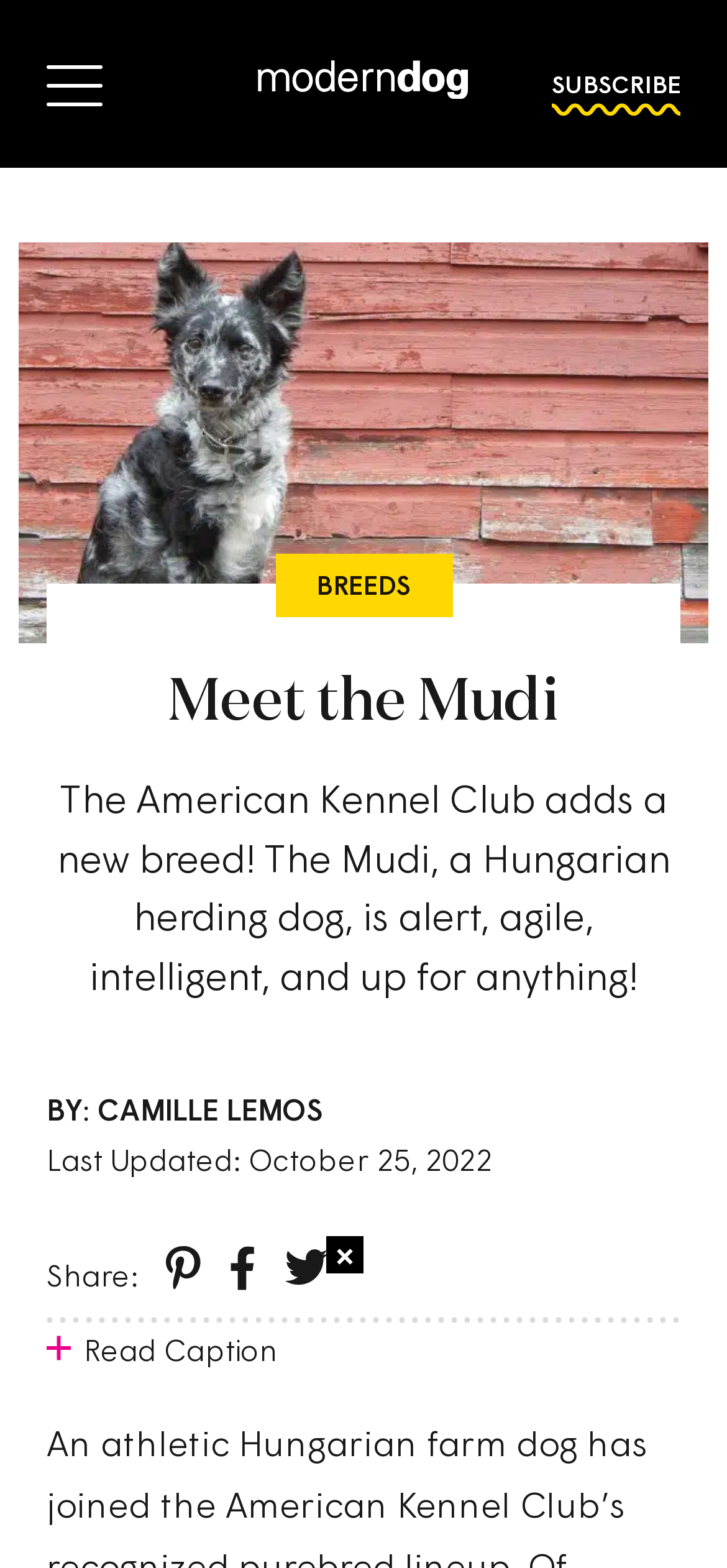Summarize the webpage with a detailed and informative caption.

The webpage is about the Mudi, a new breed recognized by the American Kennel Club. At the top left, there is a link with an accompanying image. On the top right, there is a "SUBSCRIBE" link. Below the "SUBSCRIBE" link, there is a large featured image that takes up most of the width of the page.

The main content of the page starts with a heading "Meet the Mudi" followed by a paragraph of text that describes the breed as alert, agile, intelligent, and energetic. Below the paragraph, there is a byline "BY: CAMILLE LEMOS" and a "Last Updated" timestamp with the date "October 25, 2022".

Further down, there are three social media links with accompanying images, labeled "Share:". At the very bottom, there is a "Read Caption" button.

There are several other links on the page, including "BREEDS" and another link with an image at the top left. The overall layout is organized, with clear headings and concise text.